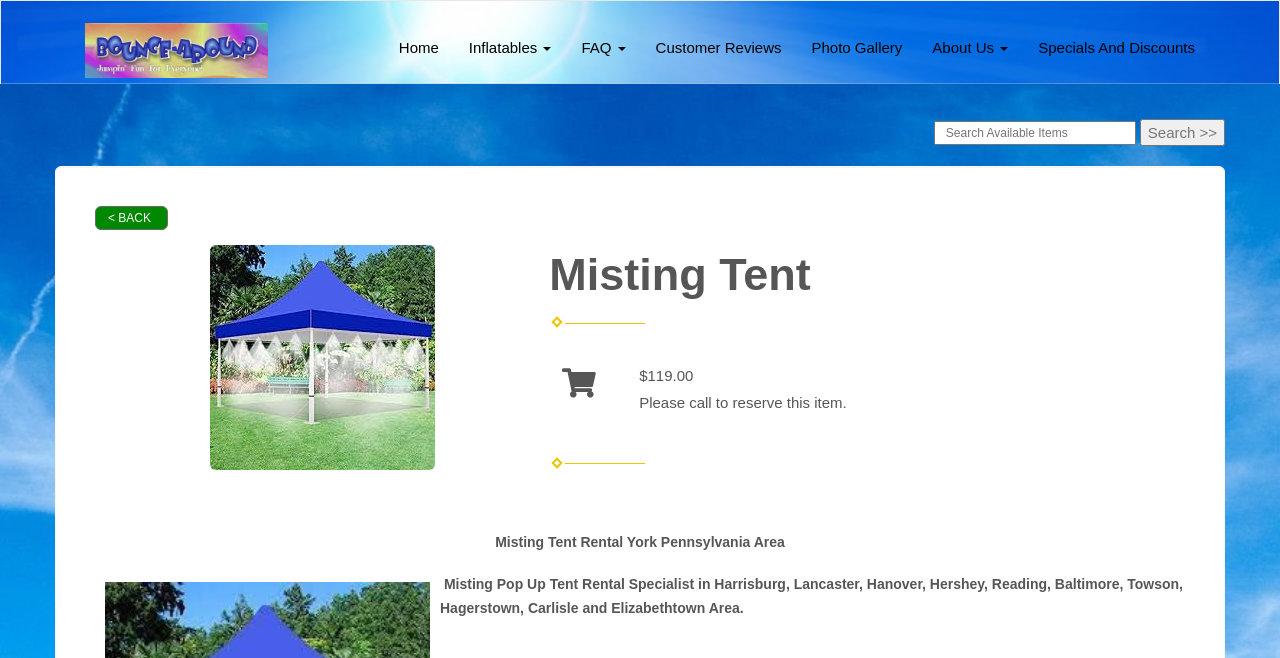What type of item is being showcased on the page?
Please provide a comprehensive answer to the question based on the webpage screenshot.

The type of item being showcased on the page can be inferred from the image element with the text 'Misting Tent' and the heading element with the text 'Misting Tent Rental York Pennsylvania Area' which suggests that the page is showcasing a Misting Tent for rent.